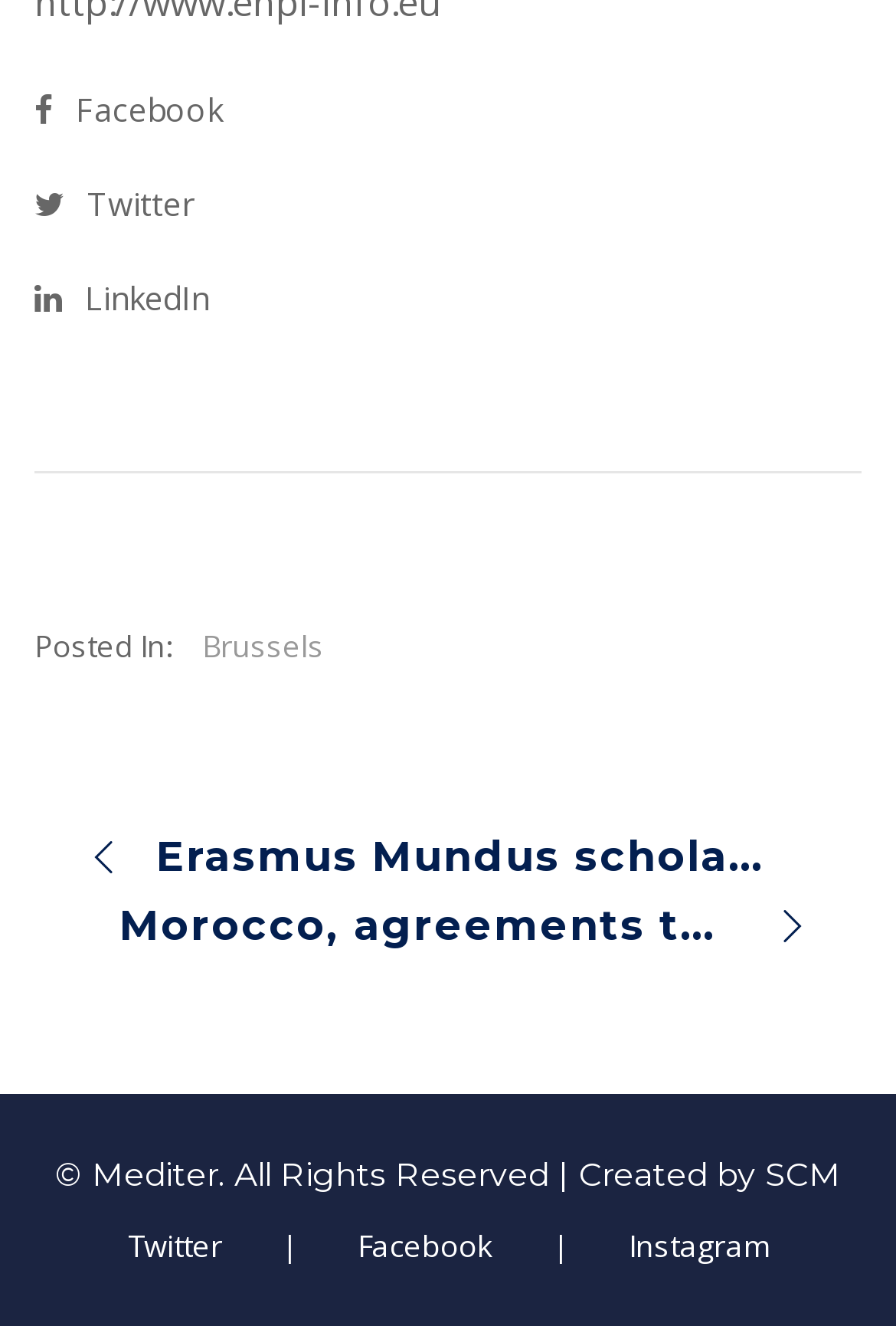What is the name of the creator of the webpage?
Provide a well-explained and detailed answer to the question.

At the bottom of the webpage, I found a StaticText element with the text 'Created by' followed by a link element with the text 'SCM', indicating that SCM is the name of the creator of the webpage.